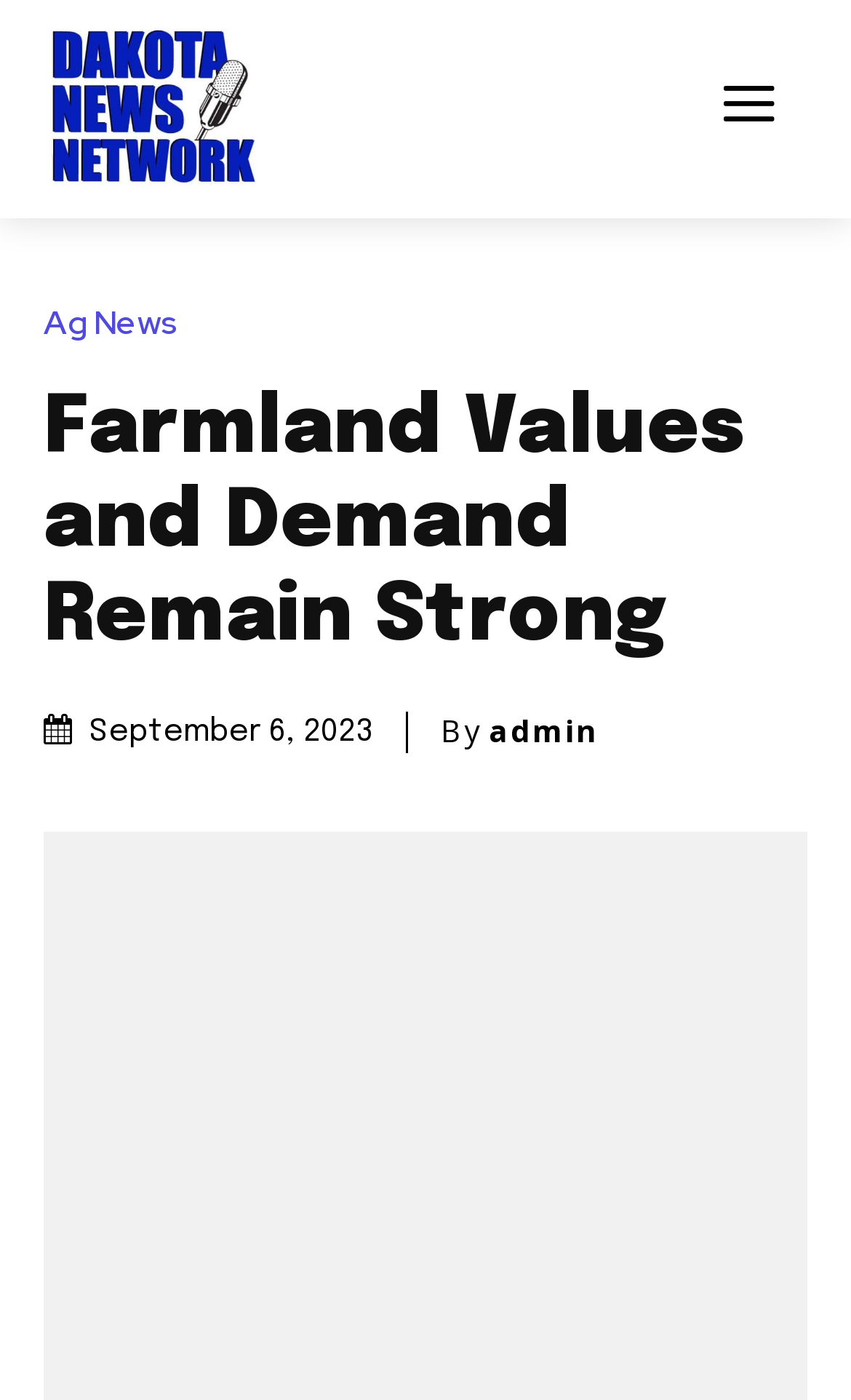Who is the author of the article?
Please provide a single word or phrase answer based on the image.

admin